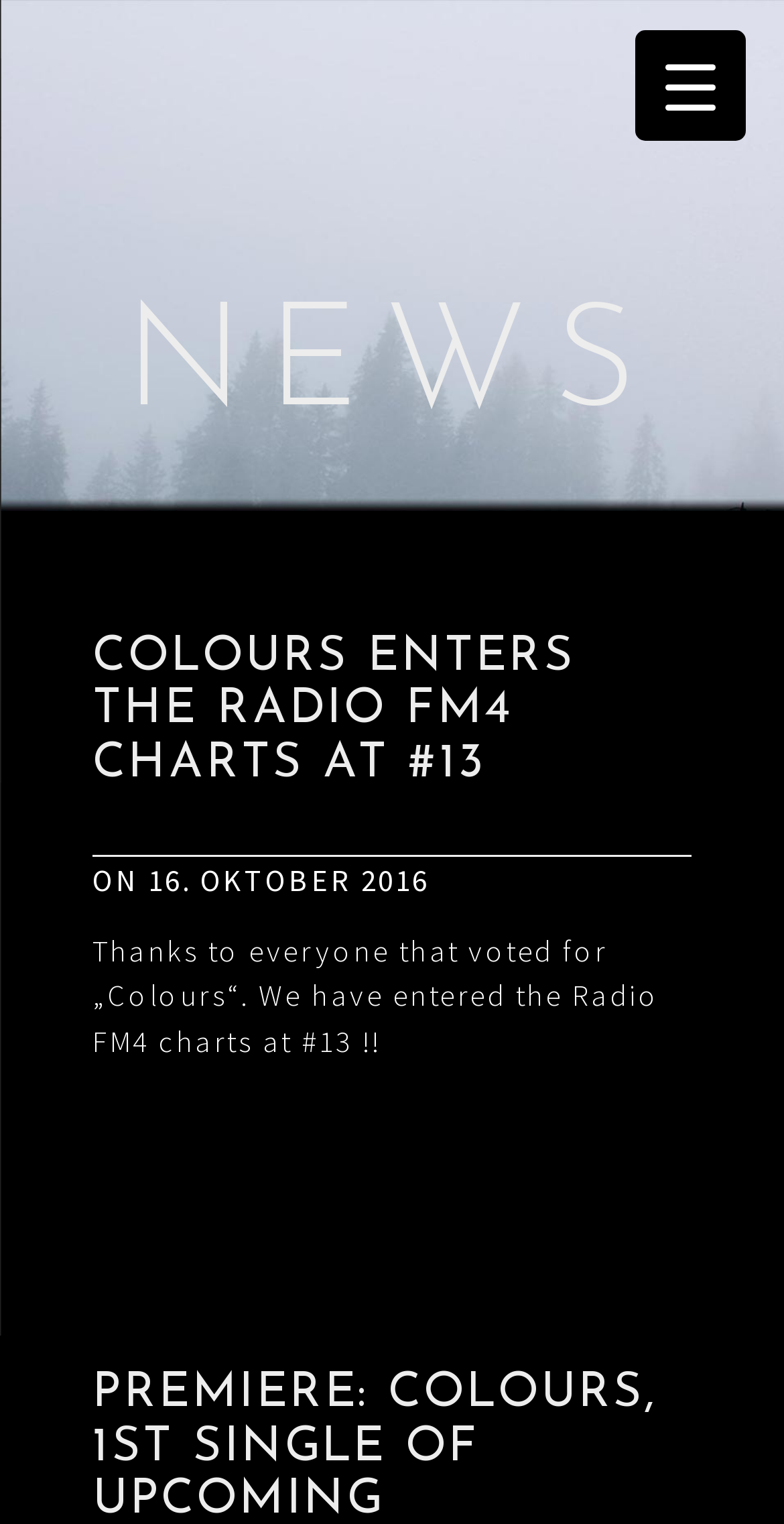Using details from the image, please answer the following question comprehensively:
What is the current chart position of 'Colours'?

I found the answer by looking at the heading 'COLOURS ENTERS THE RADIO FM4 CHARTS AT #13' which indicates that 'Colours' has entered the Radio FM4 charts at position #13.